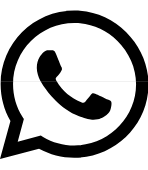What is the theme of the visual element?
Give a detailed and exhaustive answer to the question.

The WhatsApp sharing button aligns with the theme of providing accessible resources and expert advice, reflecting the company's commitment to customer support throughout the auto transport process, and inviting users to share the information quickly with friends or family via the popular messaging platform.